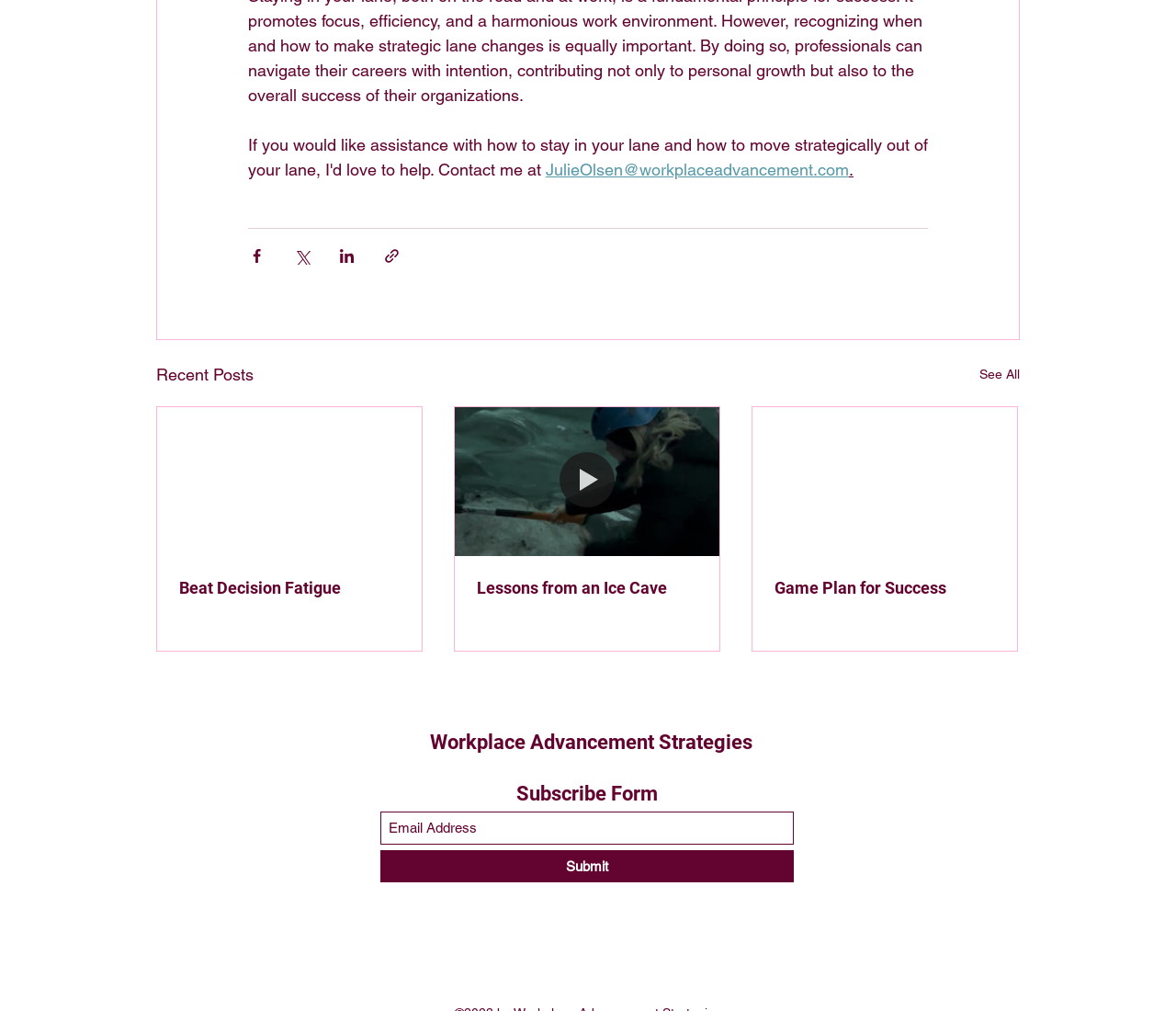Kindly determine the bounding box coordinates of the area that needs to be clicked to fulfill this instruction: "Follow on LinkedIn".

[0.43, 0.925, 0.472, 0.974]